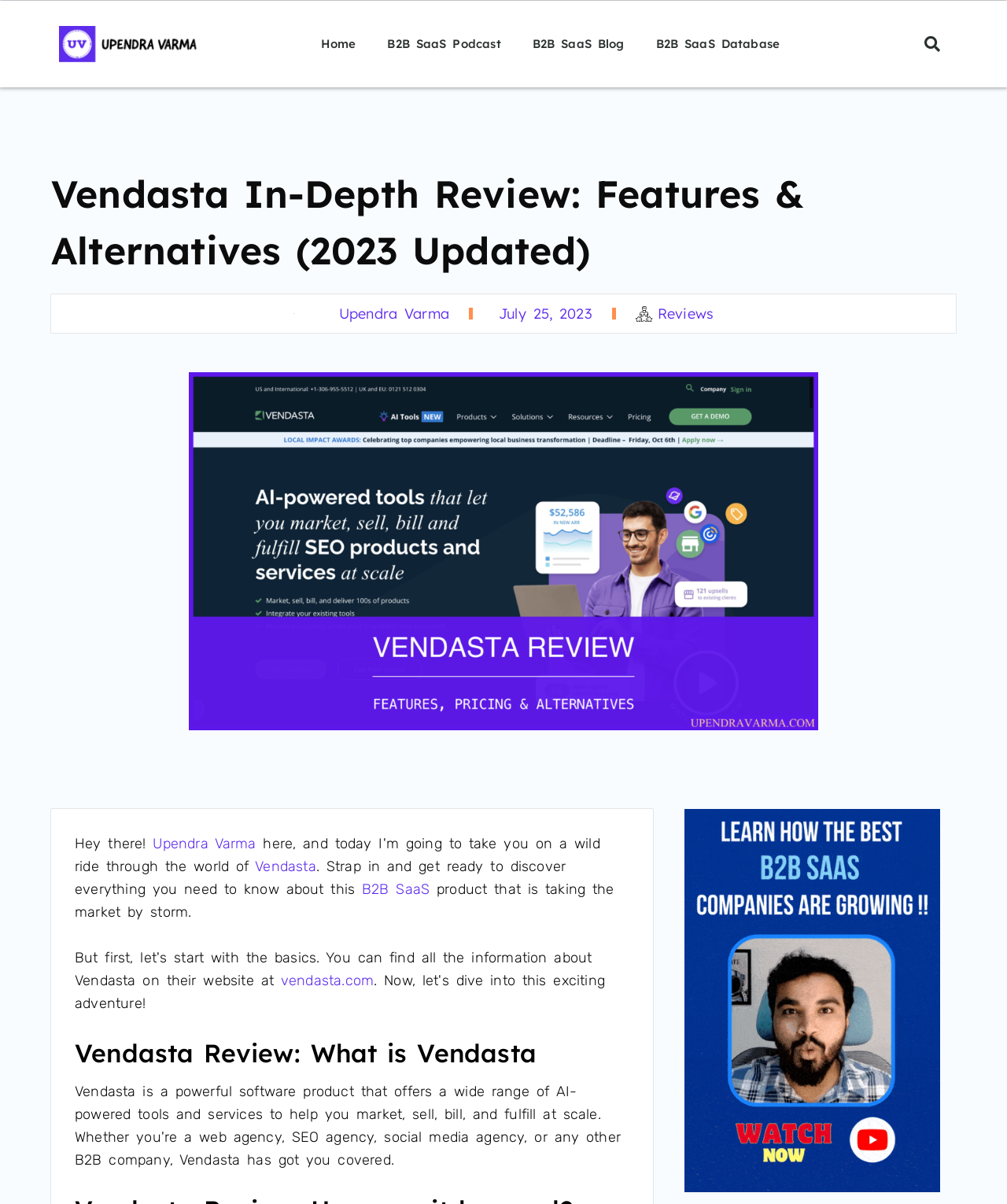Determine the bounding box coordinates for the UI element matching this description: "Vendasta".

[0.253, 0.712, 0.314, 0.727]